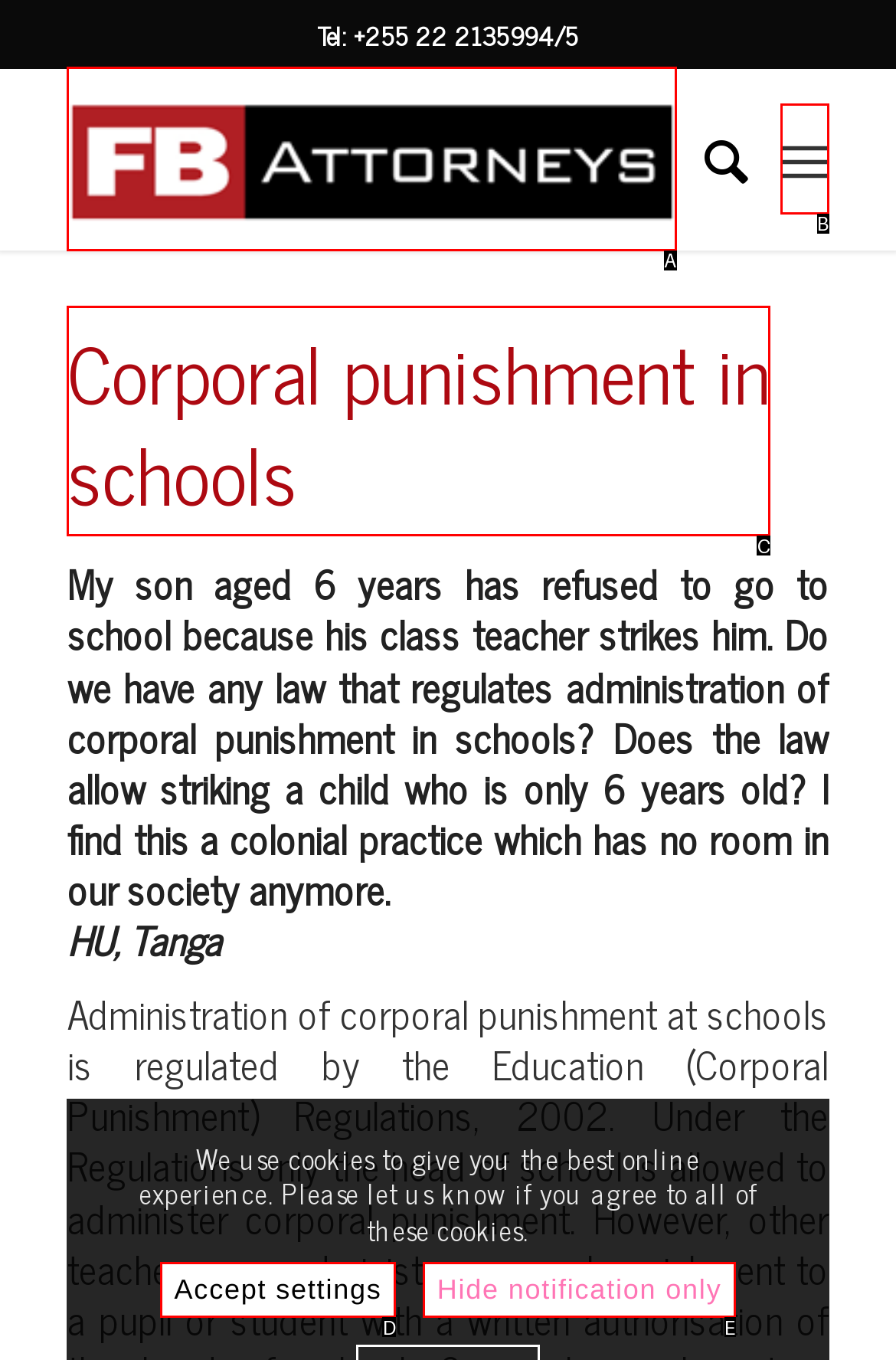Determine which option matches the element description: alt="FB Attorneys"
Answer using the letter of the correct option.

A